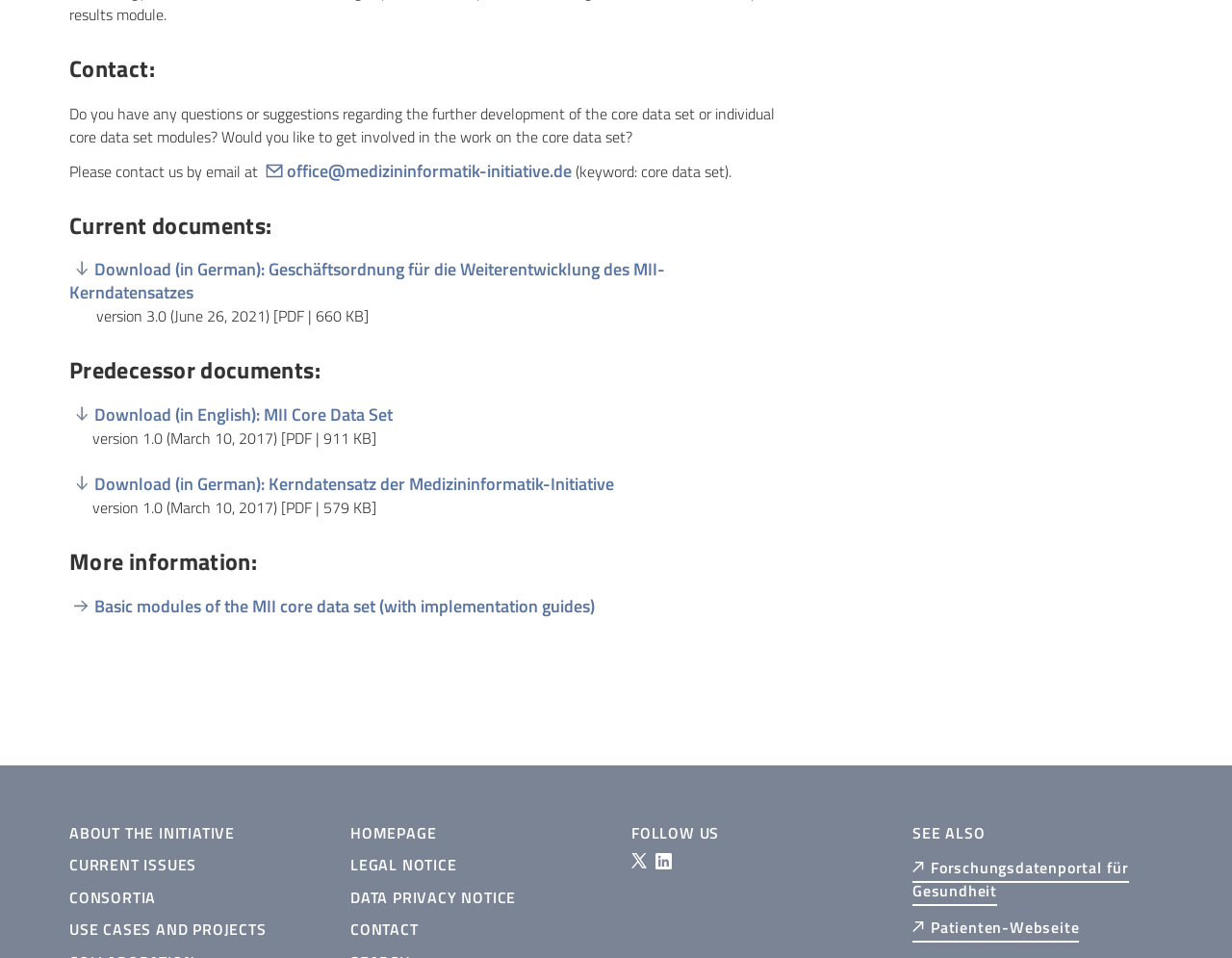Using the webpage screenshot, find the UI element described by Current Issues. Provide the bounding box coordinates in the format (top-left x, top-left y, bottom-right x, bottom-right y), ensuring all values are floating point numbers between 0 and 1.

[0.056, 0.891, 0.16, 0.915]